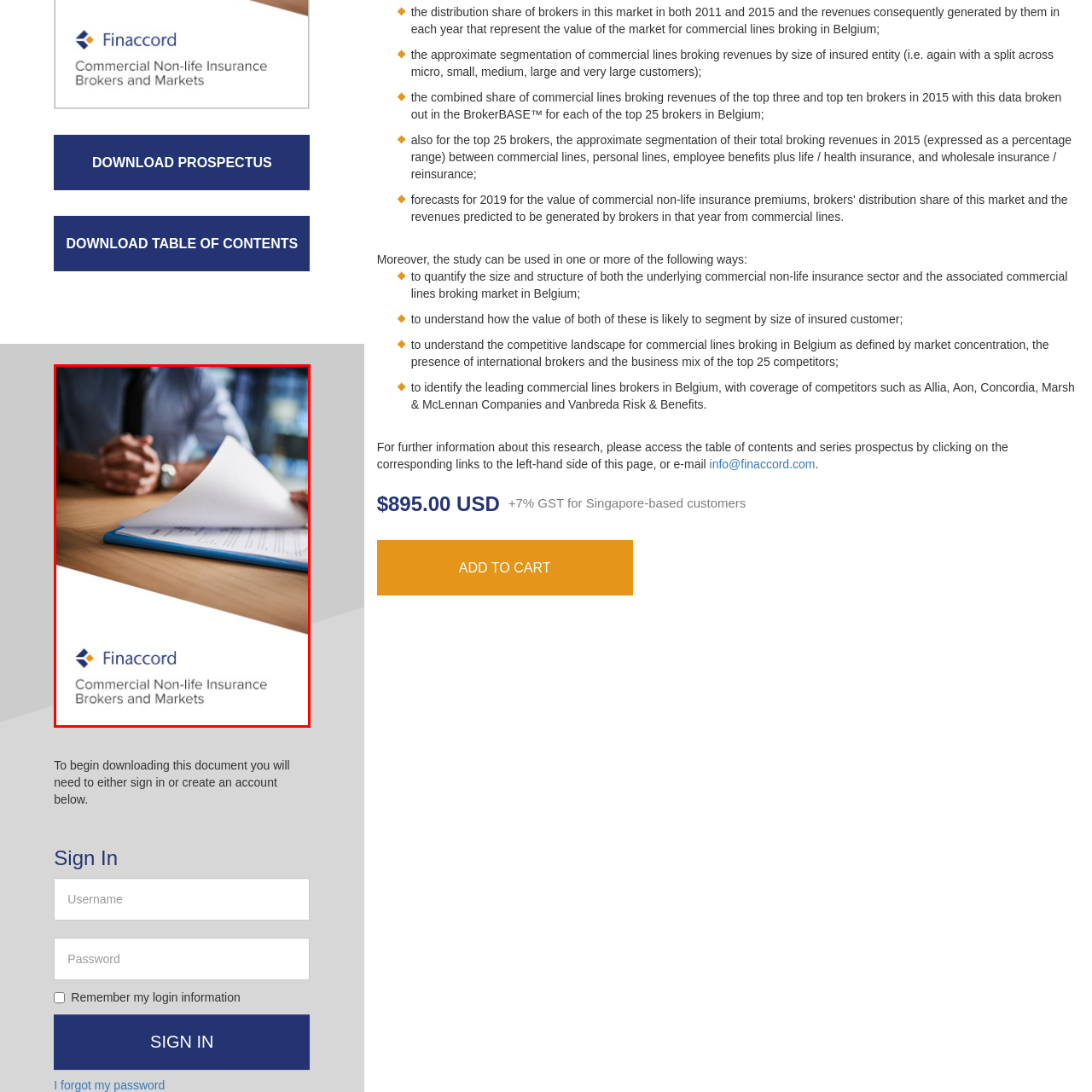Provide an in-depth caption for the image inside the red boundary.

The image features a close-up of a document being reviewed on a wooden desk, with a person's hands suggesting focus and engagement with the material. The document appears to be a report or publication titled "Commercial Non-life Insurance Brokers and Markets," published by Finaccord. In the background, there are blurred figures and soft lighting, adding depth and context to the setting, which is likely an office environment conducive to business discussions or analyses. The focus on the document highlights its importance in understanding the commercial insurance sector, particularly relevant to brokers and market dynamics.